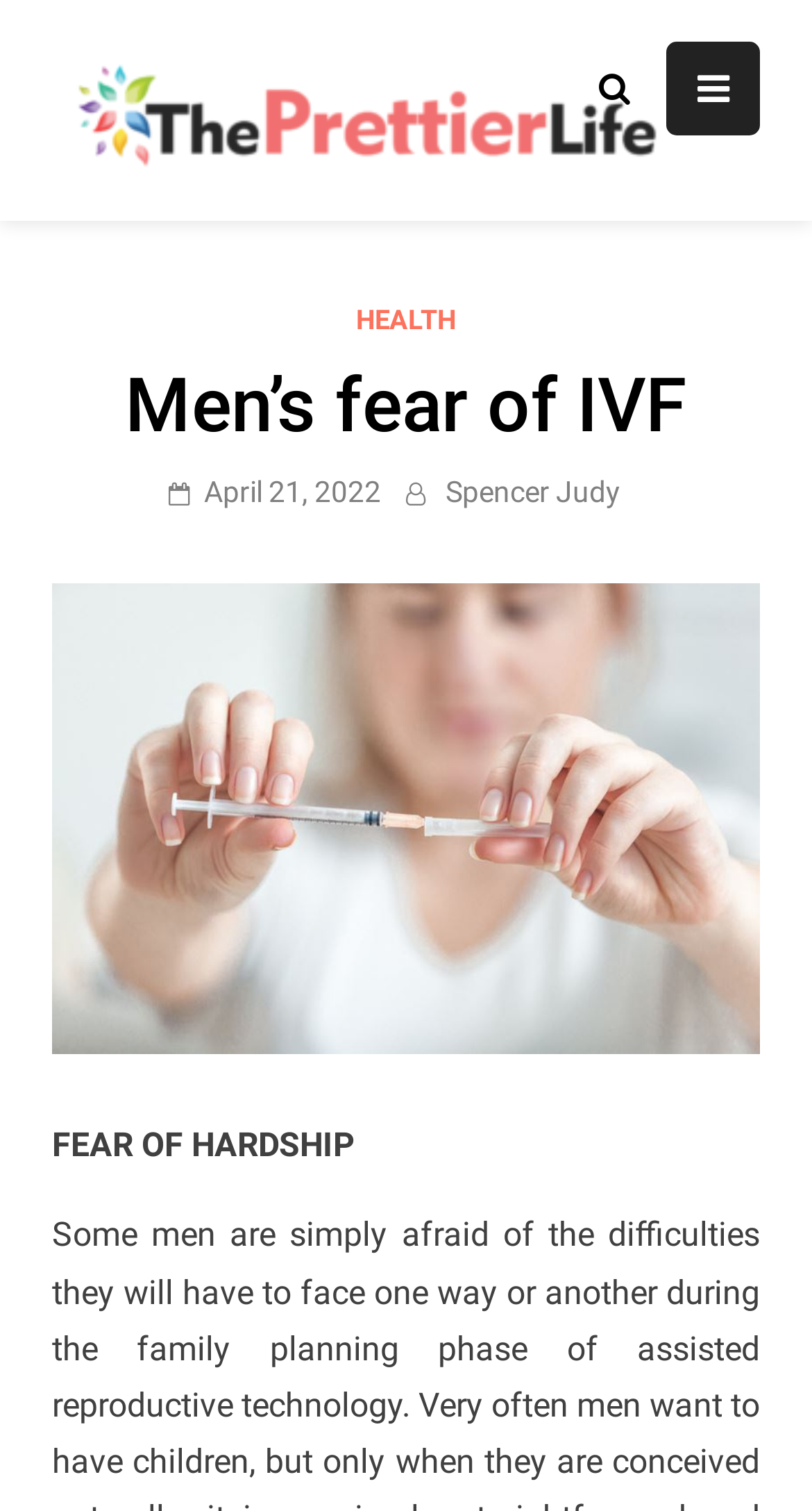Using the provided element description "Spencer Judy", determine the bounding box coordinates of the UI element.

[0.549, 0.314, 0.764, 0.336]